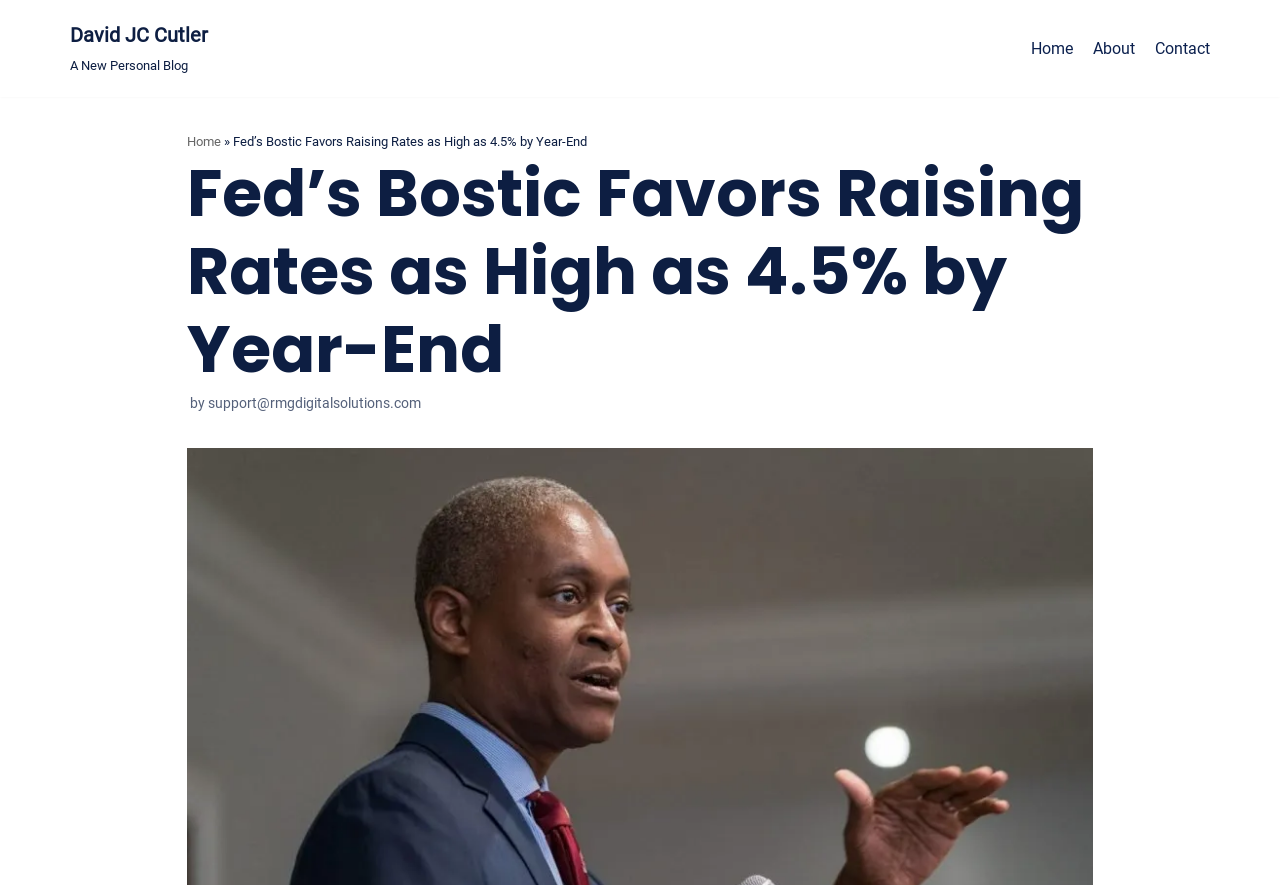Locate the bounding box coordinates for the element described below: "Home". The coordinates must be four float values between 0 and 1, formatted as [left, top, right, bottom].

[0.146, 0.152, 0.173, 0.169]